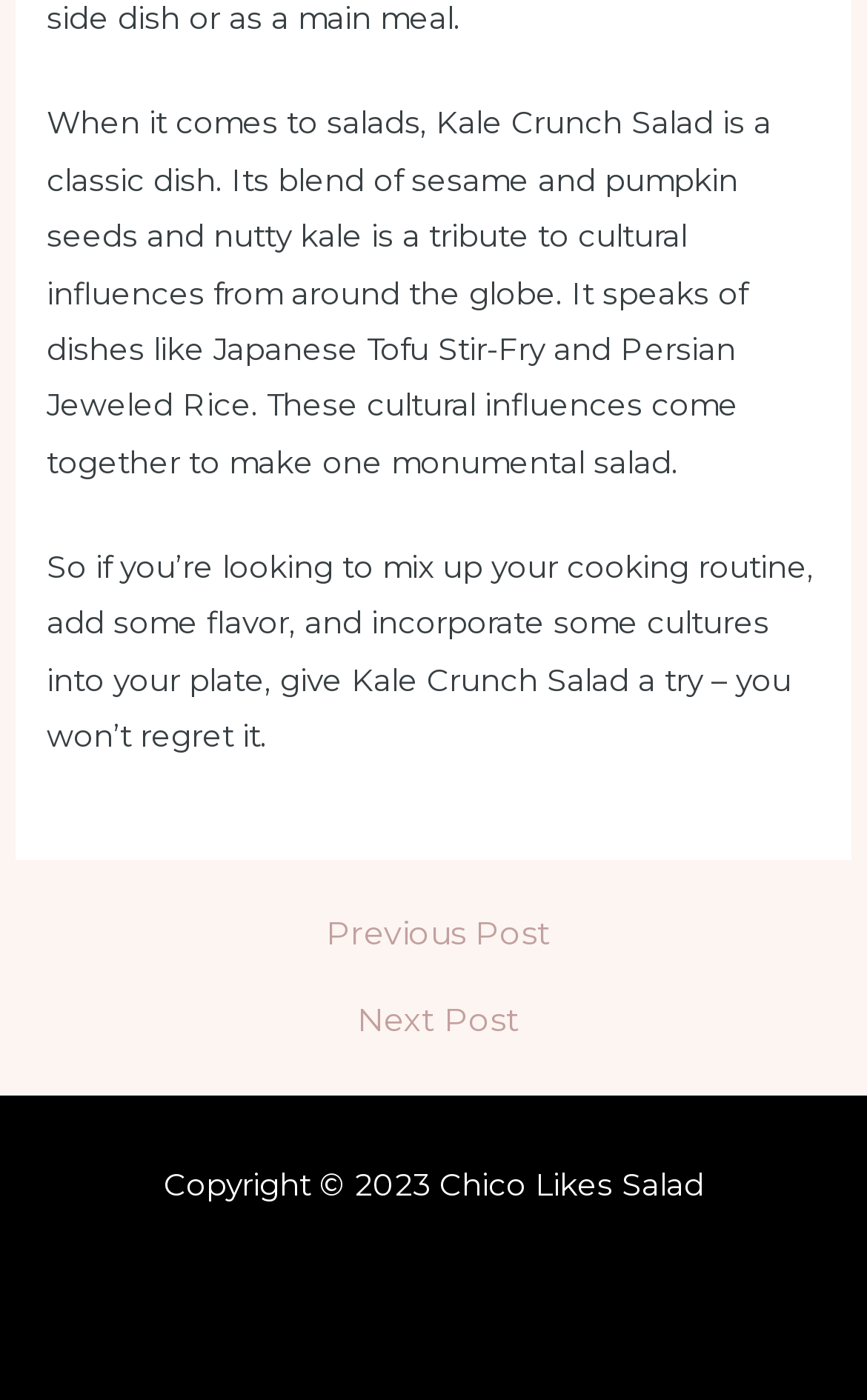Respond with a single word or phrase for the following question: 
What is the purpose of the Kale Crunch Salad?

To mix up cooking routine